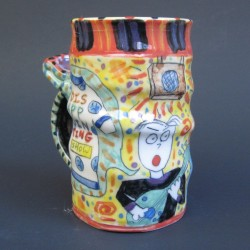Answer the question below with a single word or a brief phrase: 
What is the tone conveyed by the mug's design?

Lively and imaginative